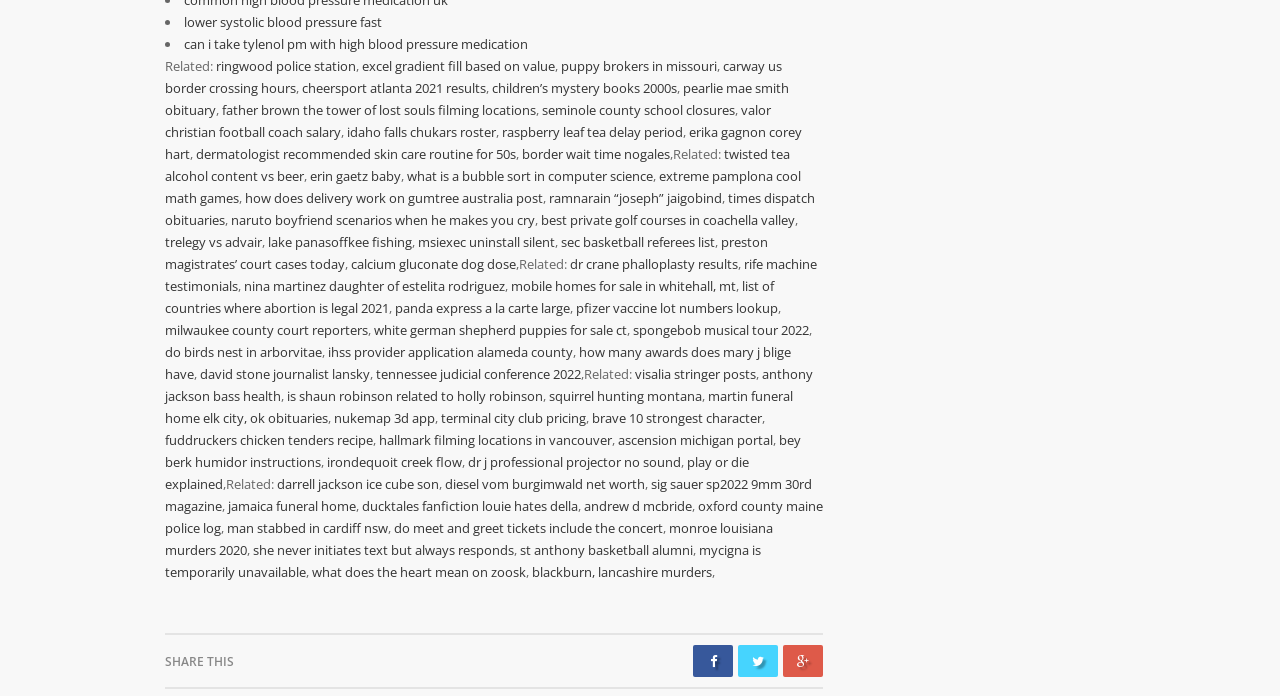Use a single word or phrase to answer the question: 
What is the topic of the link 'ringwood police station'?

Police station information